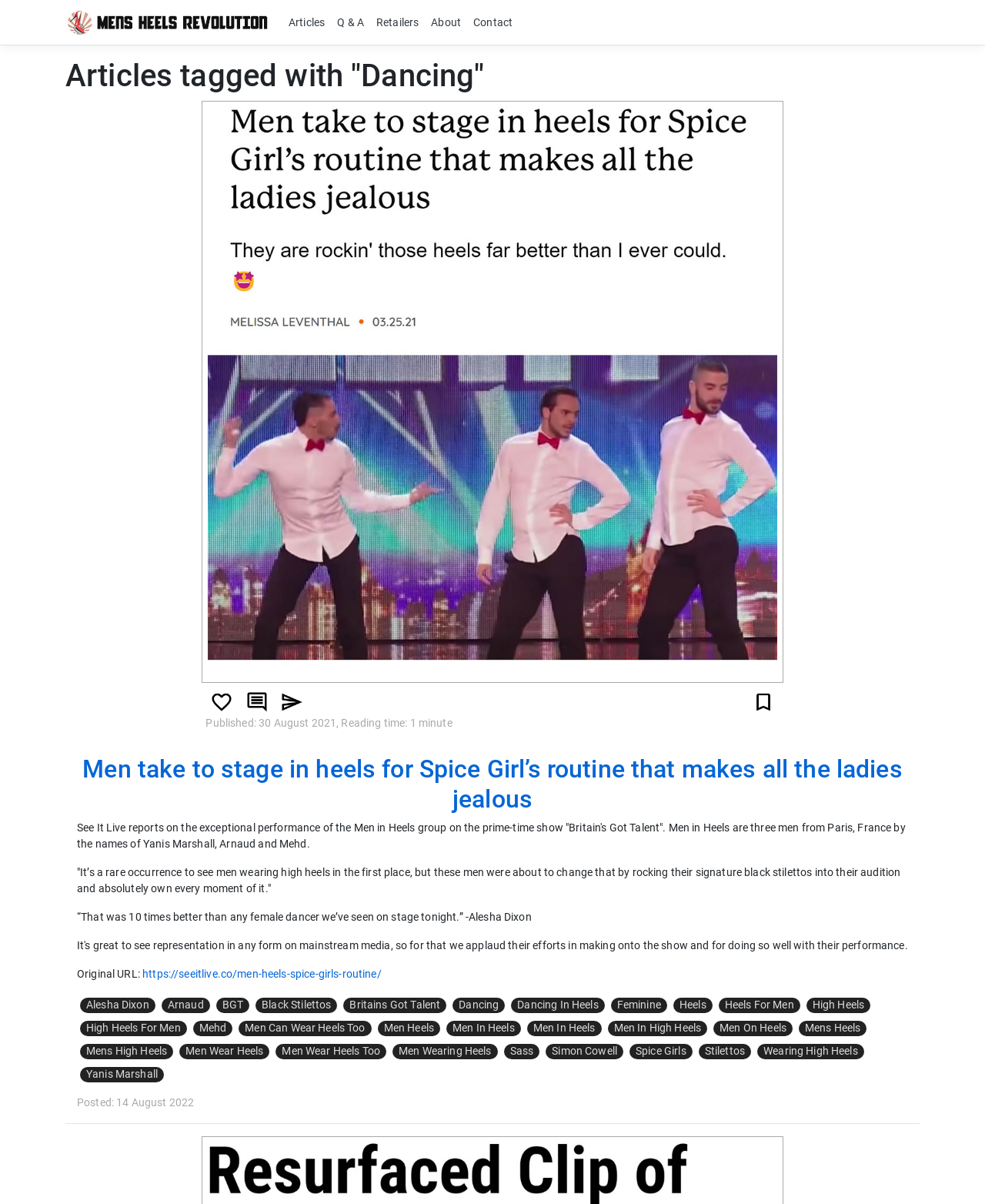Who are the three men from Paris mentioned in the article?
Based on the screenshot, respond with a single word or phrase.

Yanis Marshall, Arnaud, and Mehd